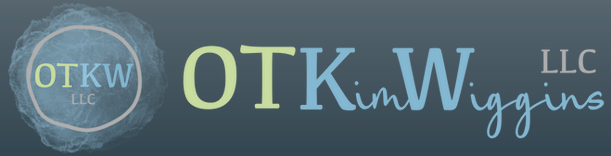Refer to the screenshot and answer the following question in detail:
What is the overall design style of the logo?

The caption describes the logo as having a modern and professional design, which implies a clean, sleek, and sophisticated aesthetic that conveys expertise and credibility in the field of occupational therapy and educational resources.